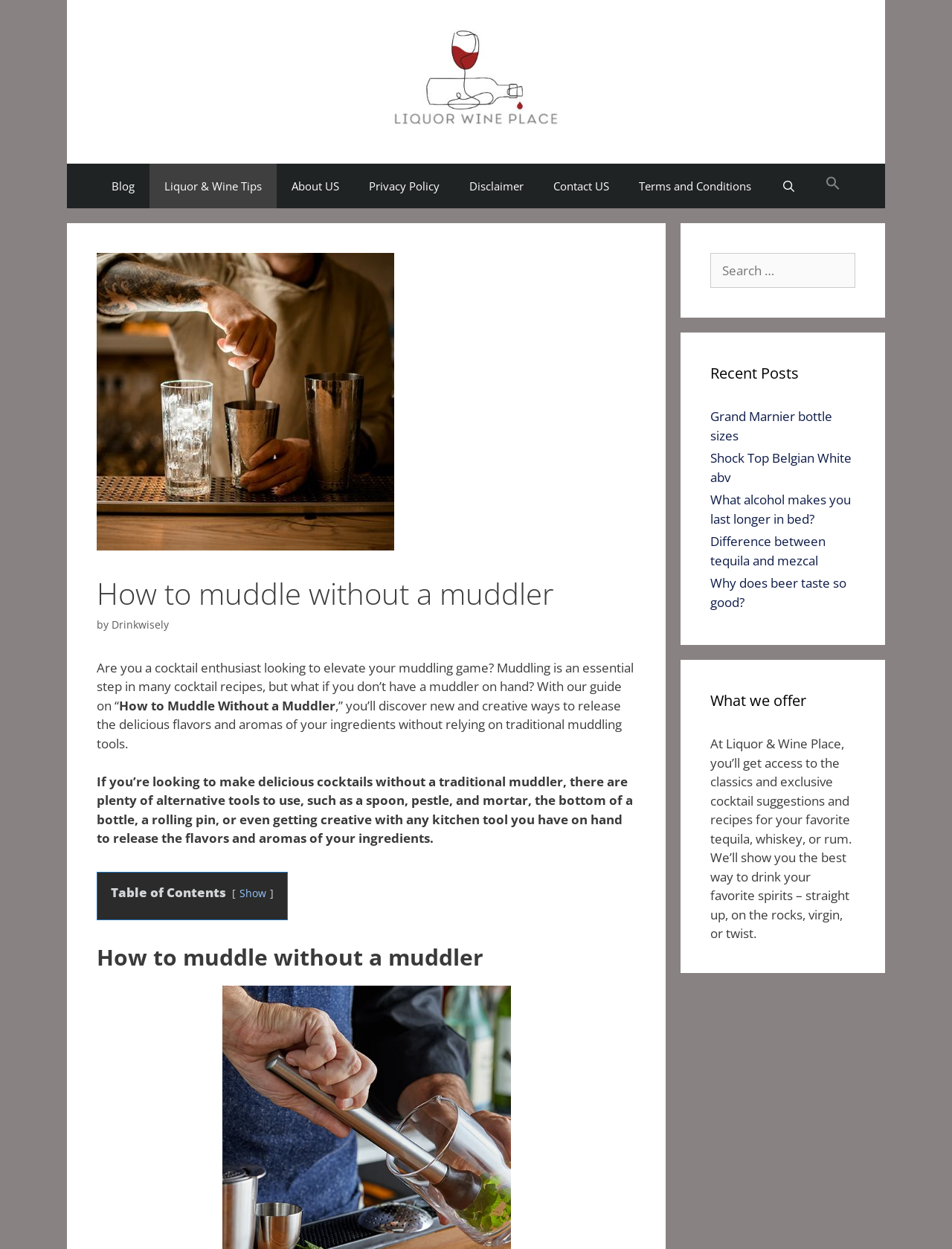Please identify the coordinates of the bounding box that should be clicked to fulfill this instruction: "Explore the Liquor & Wine Tips section".

[0.157, 0.131, 0.291, 0.167]